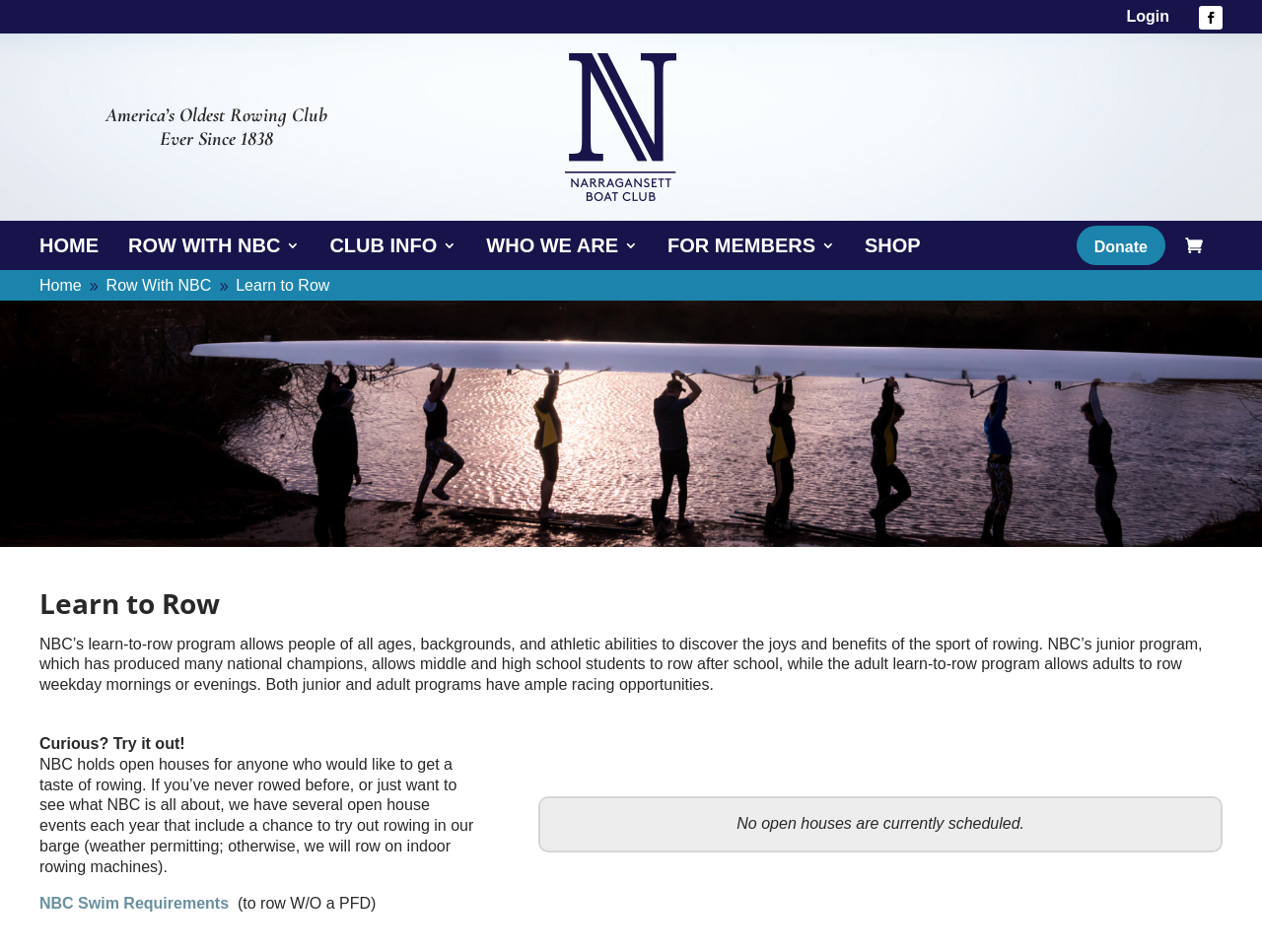What is the age range for the junior program?
Using the visual information from the image, give a one-word or short-phrase answer.

Middle and high school students